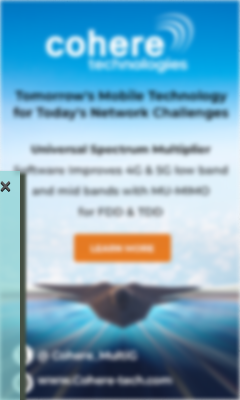What is the purpose of Universal Spectrum Multiplier?
Based on the screenshot, respond with a single word or phrase.

Enhance performance in low and mid-band networks